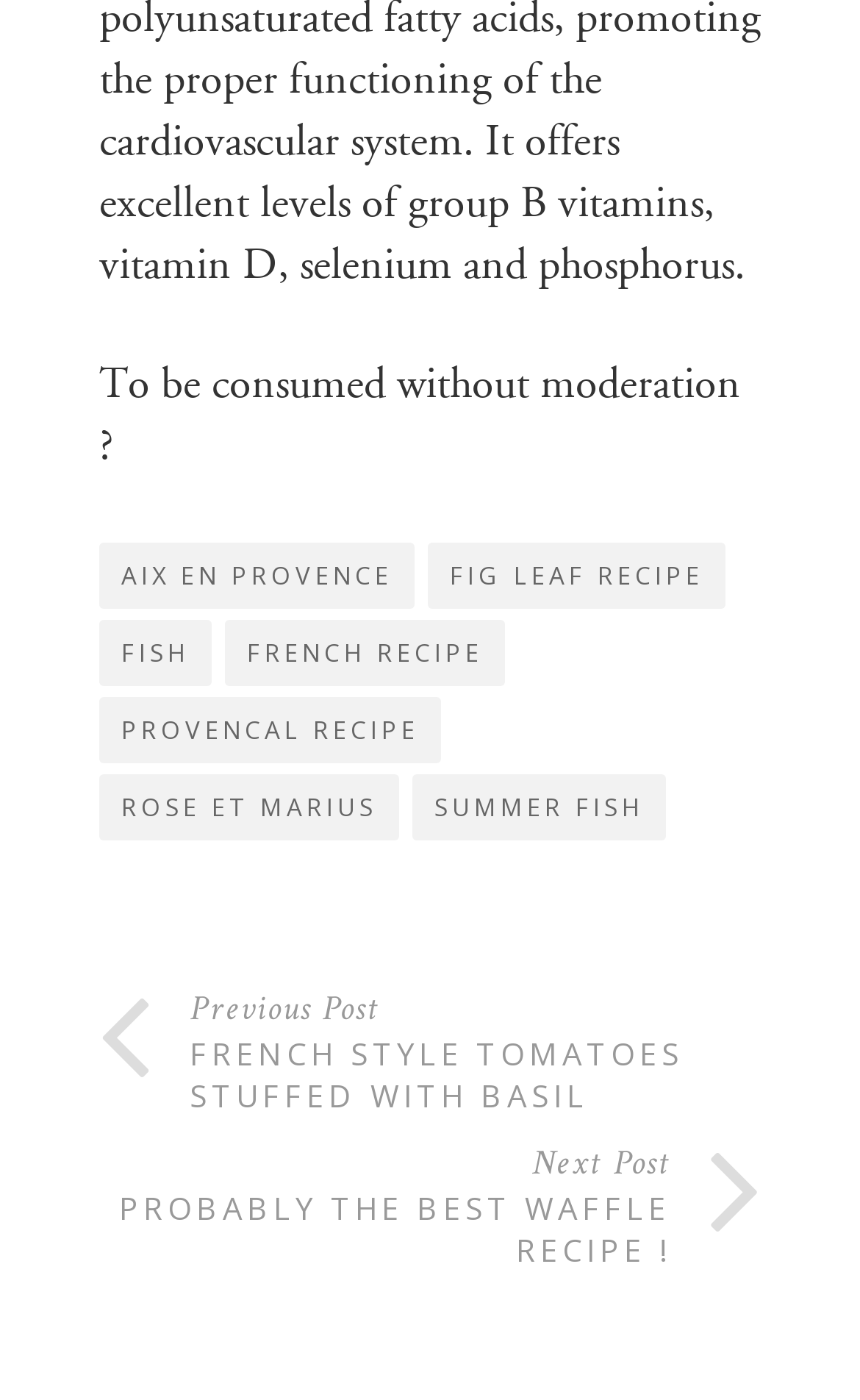Given the element description: "provencal recipe", predict the bounding box coordinates of the UI element it refers to, using four float numbers between 0 and 1, i.e., [left, top, right, bottom].

[0.115, 0.498, 0.513, 0.545]